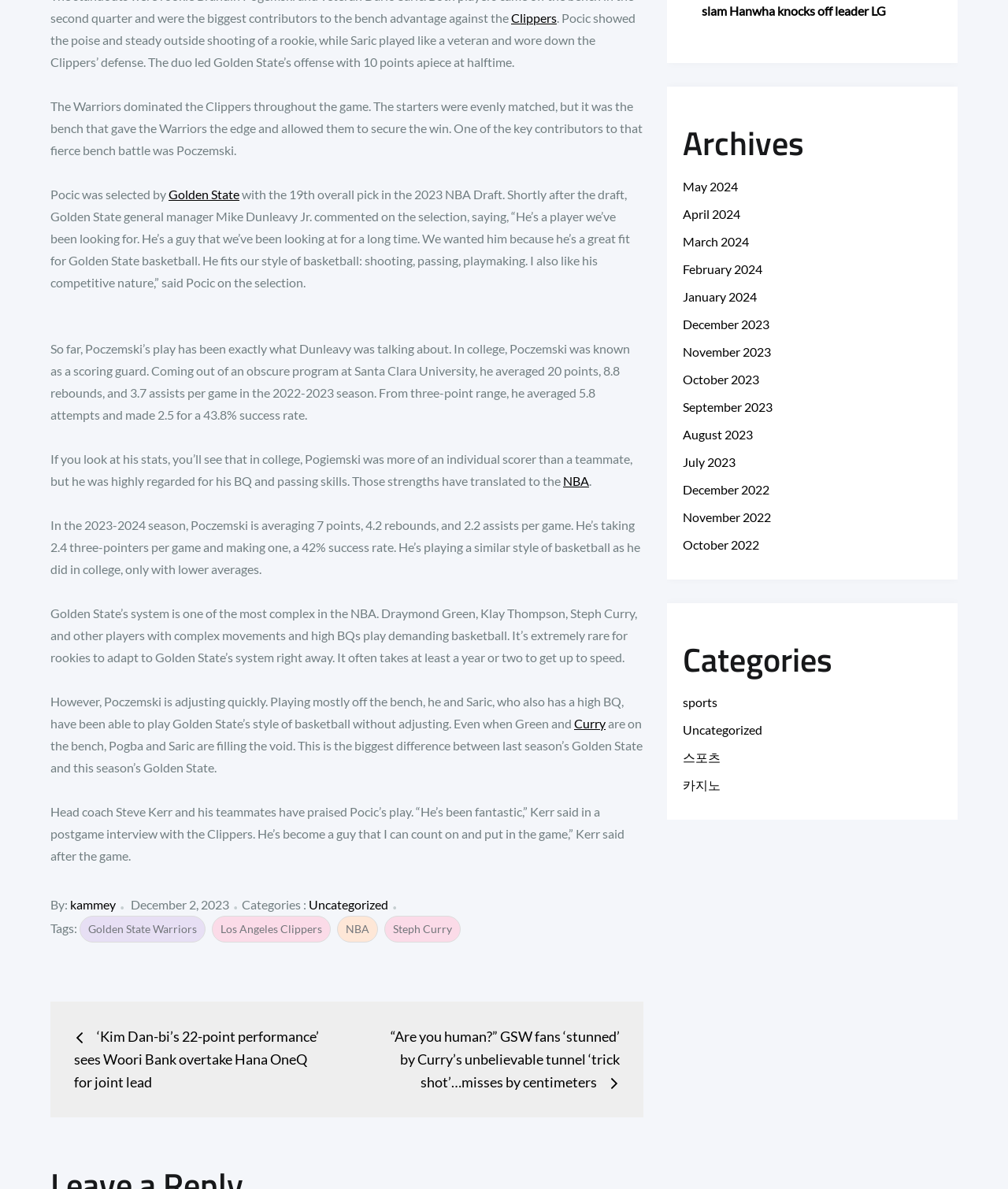Who is the head coach of the Golden State Warriors?
Please craft a detailed and exhaustive response to the question.

In the postgame interview with the Clippers, Steve Kerr praised Pocic's play, indicating that he is the head coach of the Golden State Warriors.